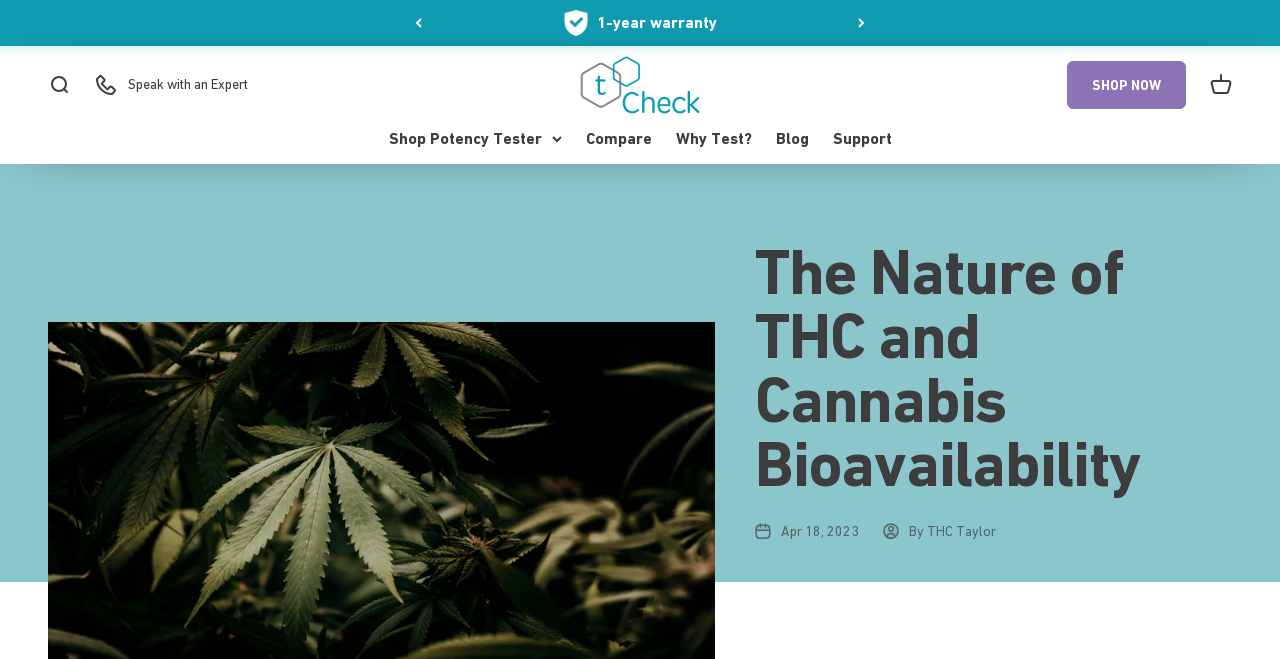Identify the main heading of the webpage and provide its text content.

The Nature of THC and Cannabis Bioavailability